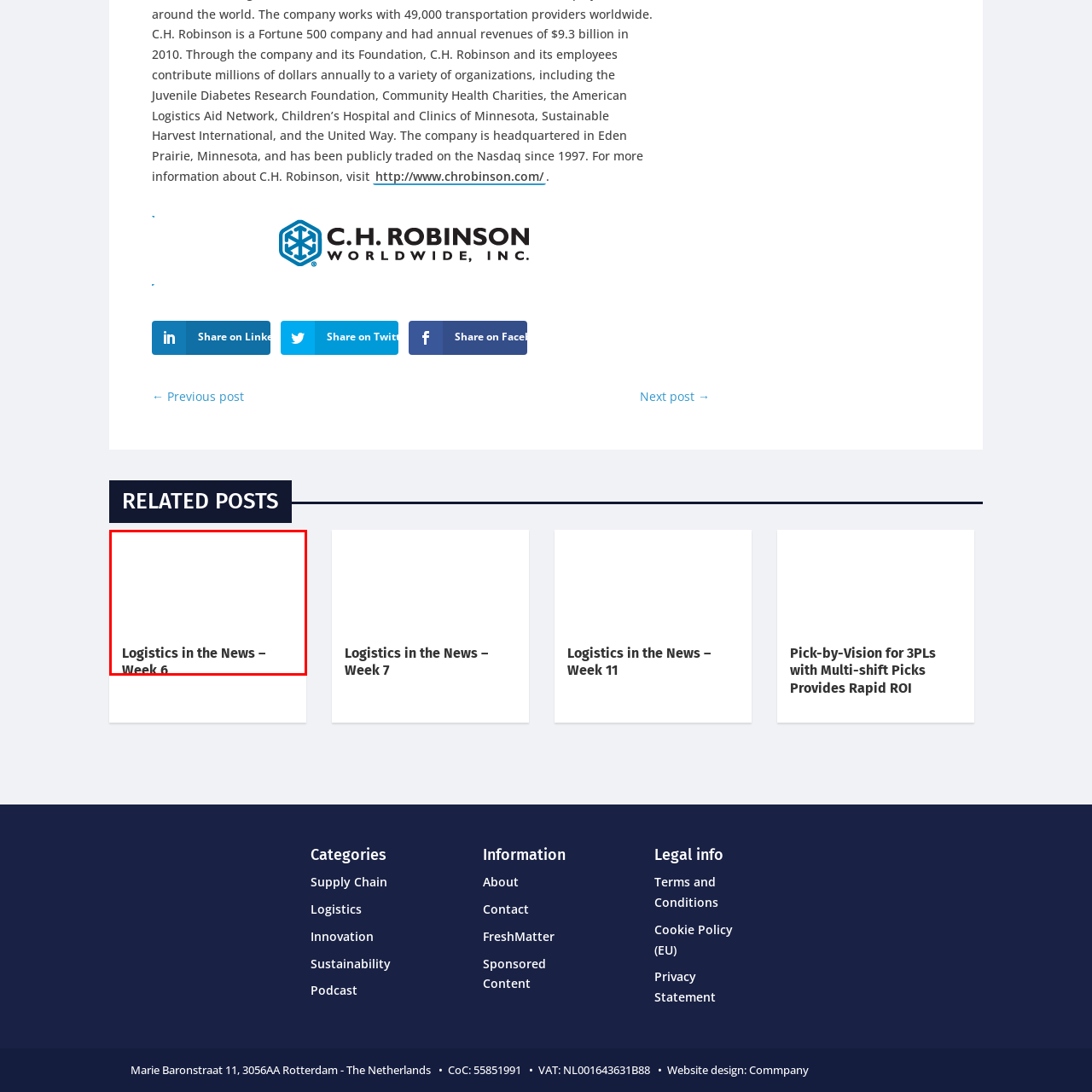Look closely at the image highlighted in red, What is the topic of the article? 
Respond with a single word or phrase.

Logistics